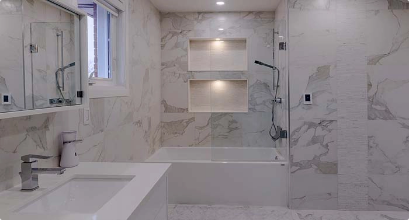Provide a thorough description of what you see in the image.

The image showcases a modern bathroom renovation characterized by elegant design elements. The space features walls adorned with light-colored marble tiles, creating a bright and airy atmosphere. A rectangular bathtub is seamlessly integrated into the design, accompanied by a sleek glass shower enclosure that complements the overall aesthetic. 

Above the bathtub, there are stylishly recessed niches, providing a practical yet decorative space for toiletries. The bathroom is further enhanced by strategically placed lighting that accentuates the textures and patterns of the tiles. 

A contemporary vanity with a clean white countertop stands to the left, complete with a modern faucet and a large mirror, reflecting both functionality and style. Large windows allow natural light to permeate the space, making it inviting and refreshing.

This exquisite bathroom transformation exemplifies a blend of luxury and functionality, perfect for anyone looking to elevate their home renovation experience.